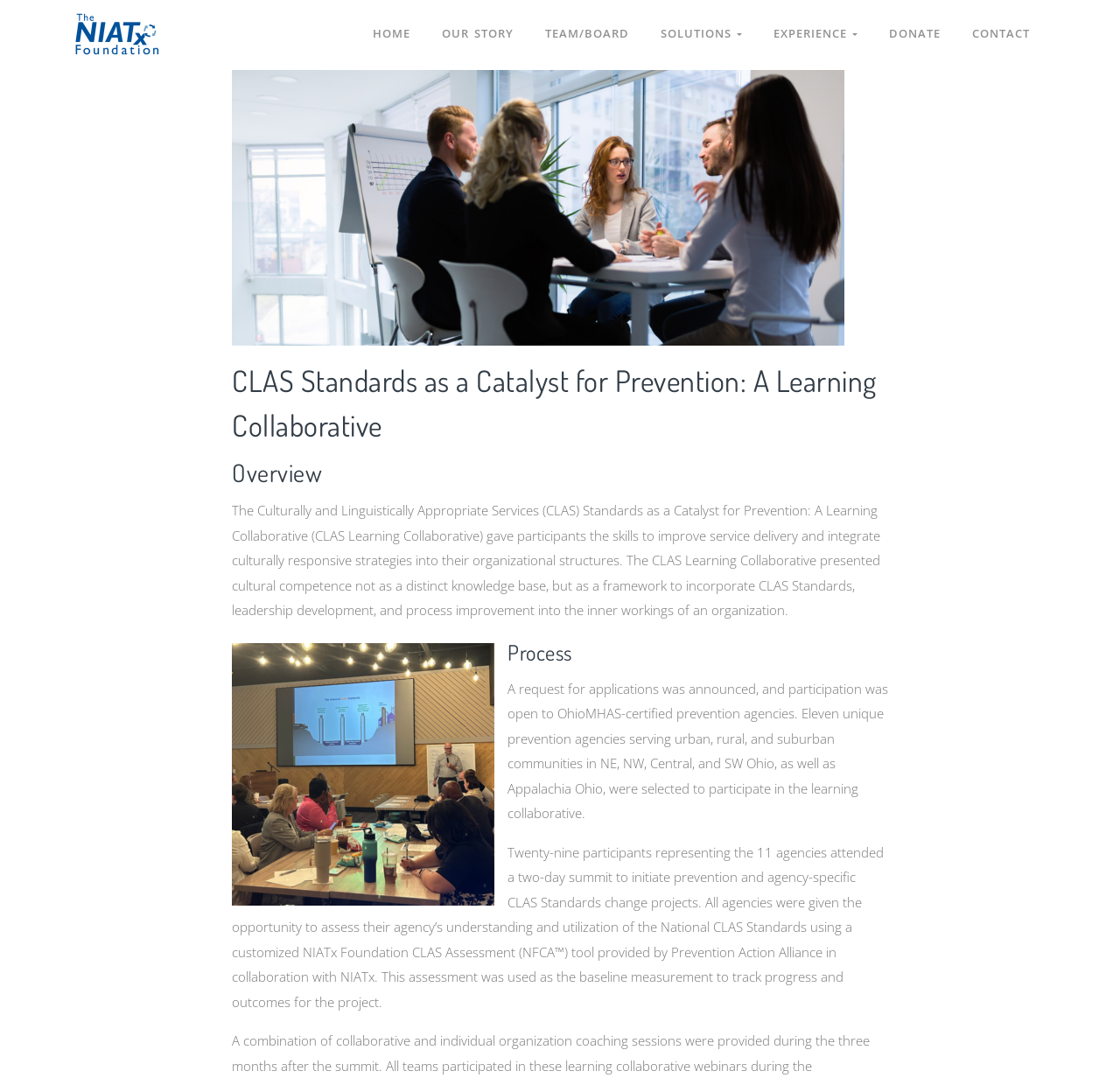What was provided to the agencies to assess their understanding of the National CLAS Standards?
By examining the image, provide a one-word or phrase answer.

NFCA tool